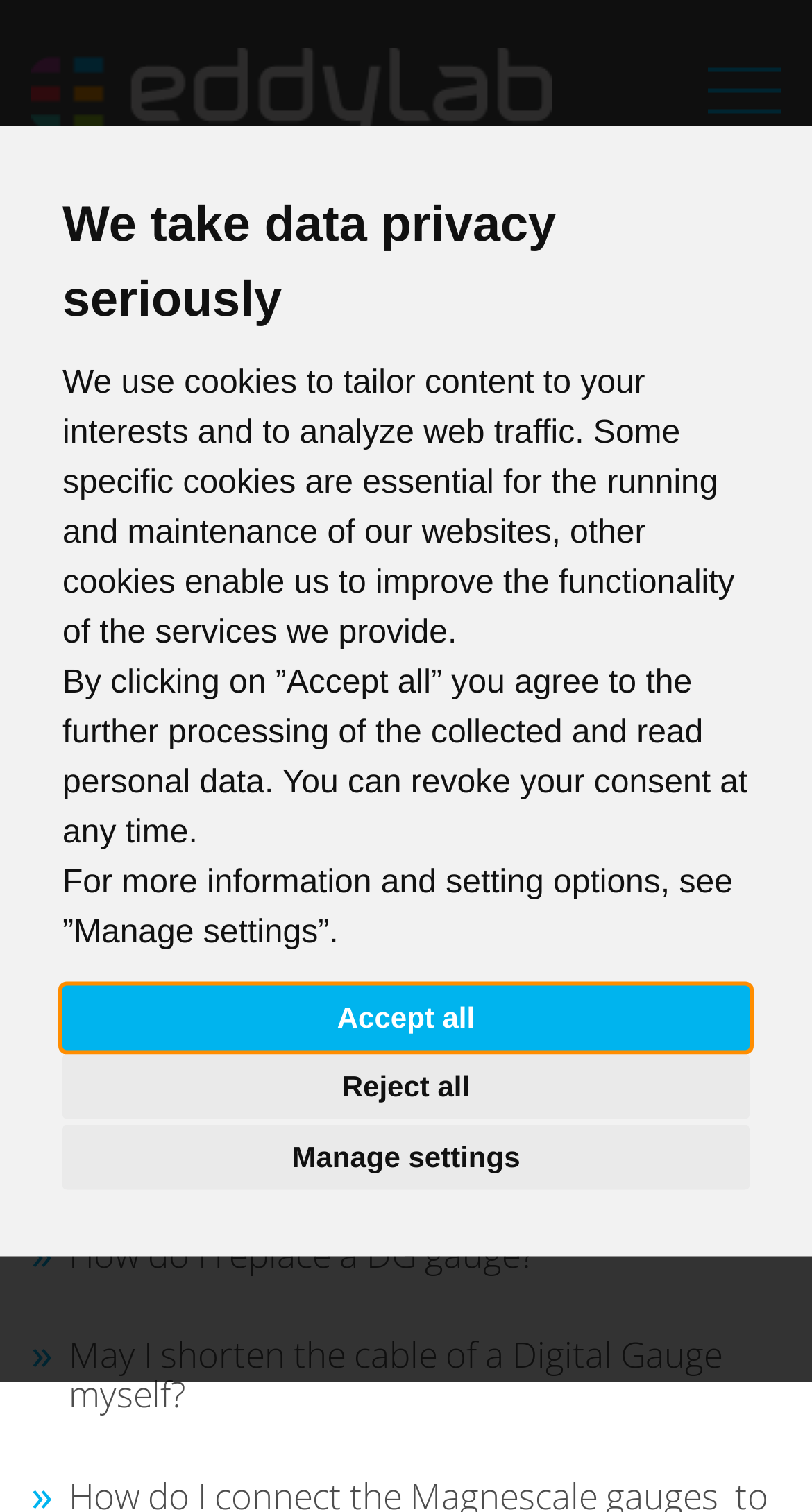Find the bounding box coordinates of the clickable area required to complete the following action: "Click the '» May I shorten the cable of a Digital Gauge myself?' link".

[0.038, 0.884, 0.962, 0.936]